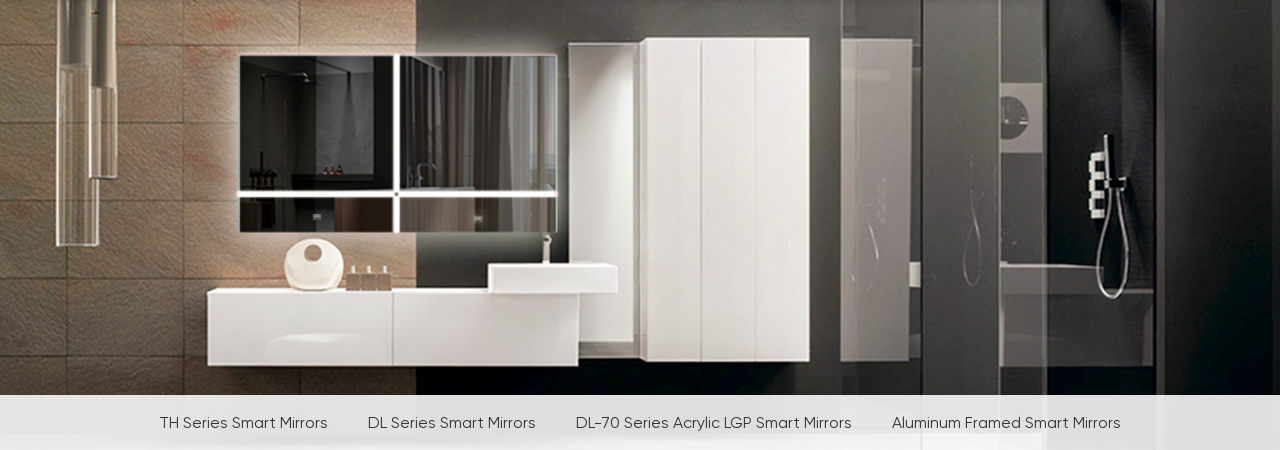What is the name of the smart mirror series at the forefront?
Could you answer the question in a detailed manner, providing as much information as possible?

According to the caption, the elegant smart mirrors at the forefront are characterized by their sophisticated design and mirror functionality, and they are specifically identified as the DL Series Smart Mirrors.